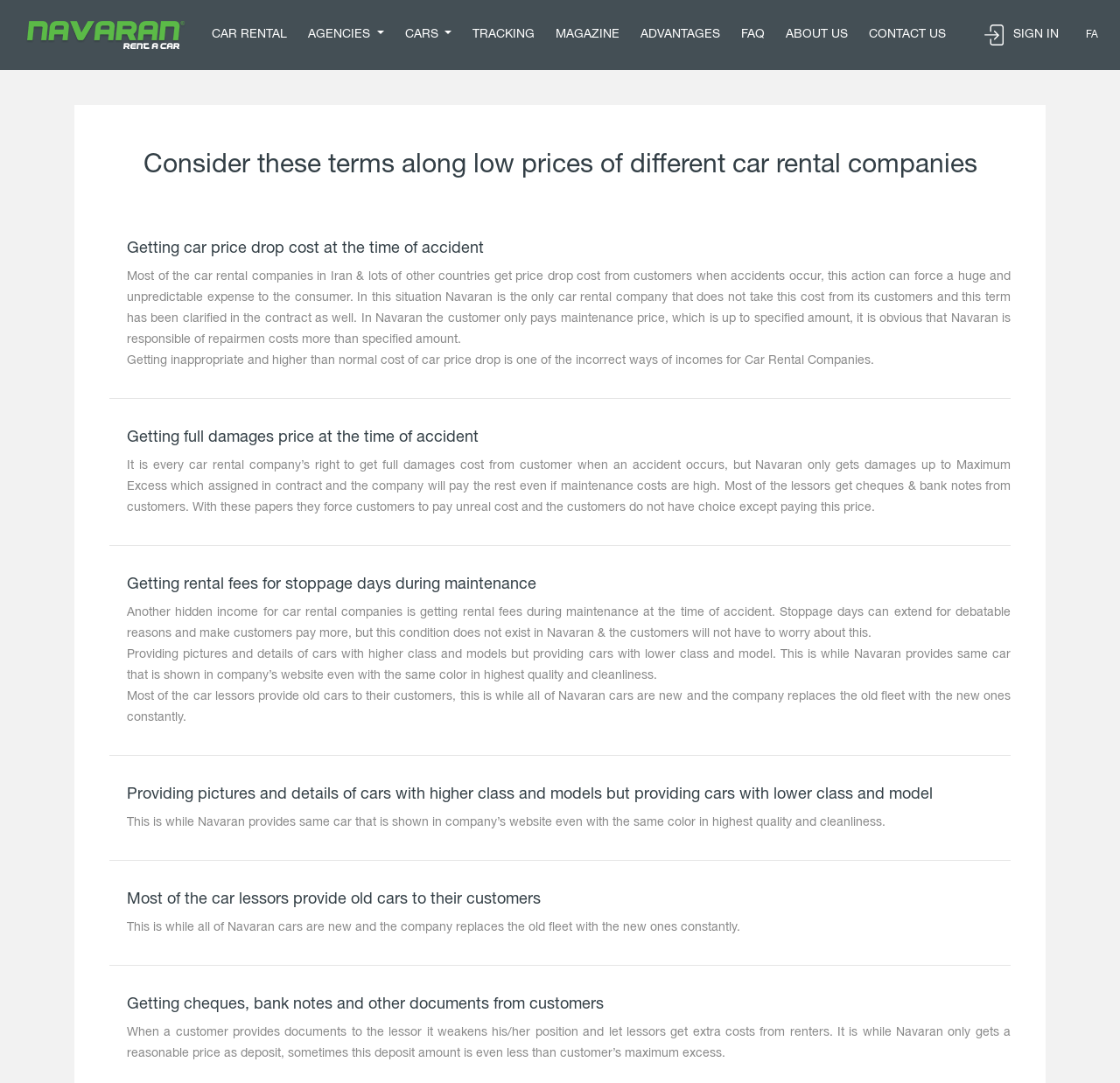How does Navaran handle damages cost when an accident occurs? Examine the screenshot and reply using just one word or a brief phrase.

Only gets damages up to Maximum Excess